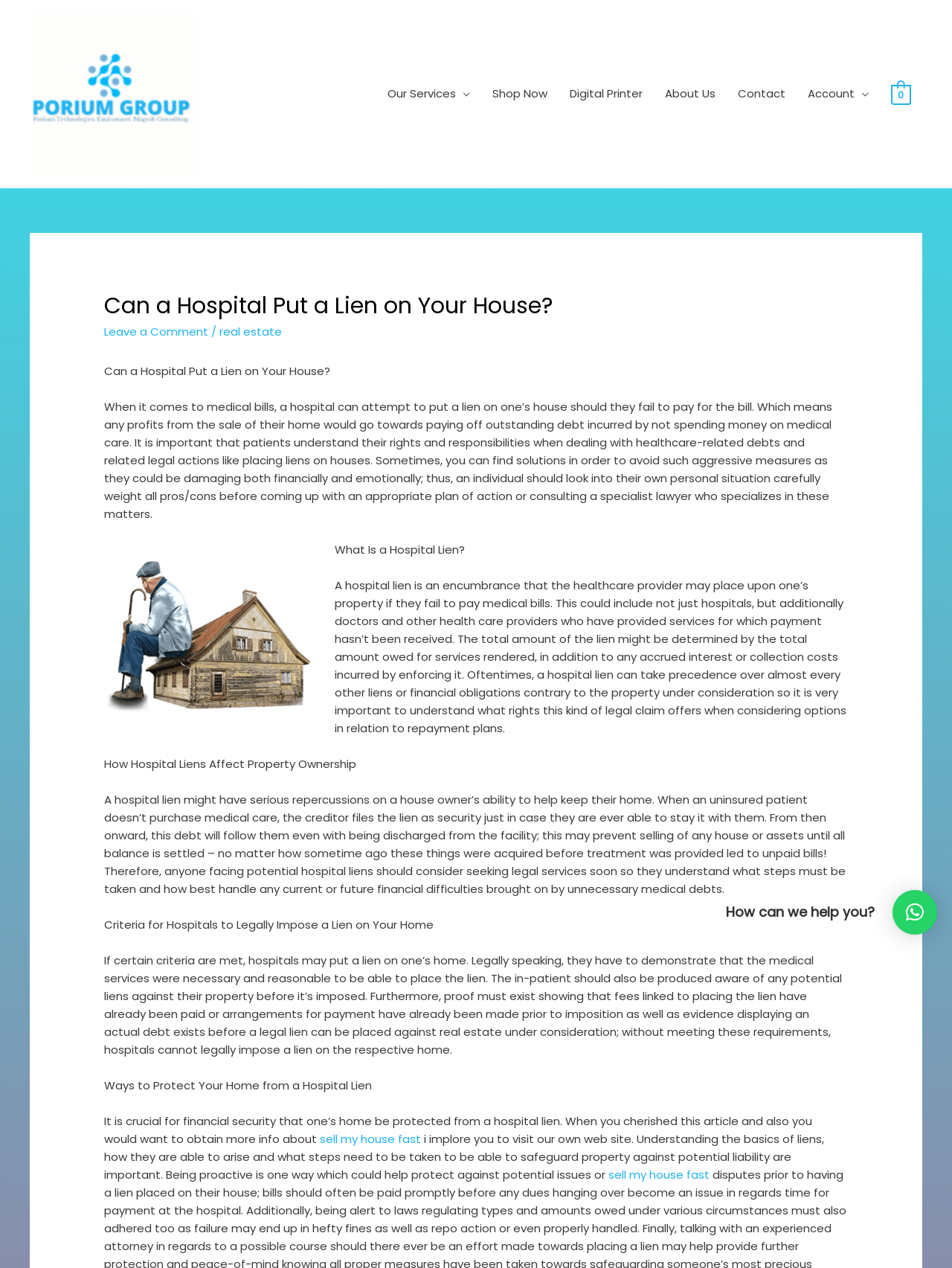Could you find the bounding box coordinates of the clickable area to complete this instruction: "Click on the 'Contact' link"?

[0.763, 0.057, 0.837, 0.092]